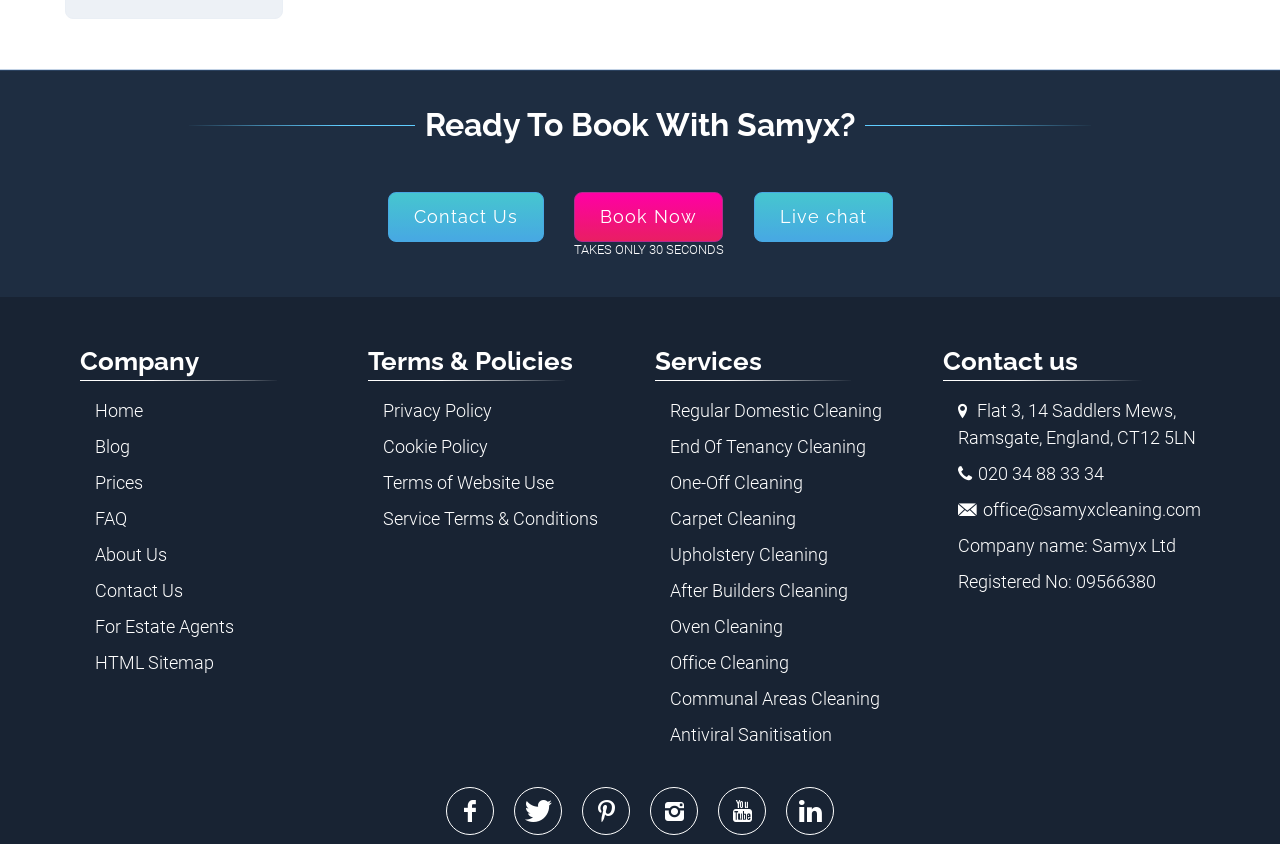Predict the bounding box coordinates of the area that should be clicked to accomplish the following instruction: "View Services". The bounding box coordinates should consist of four float numbers between 0 and 1, i.e., [left, top, right, bottom].

[0.512, 0.411, 0.595, 0.446]